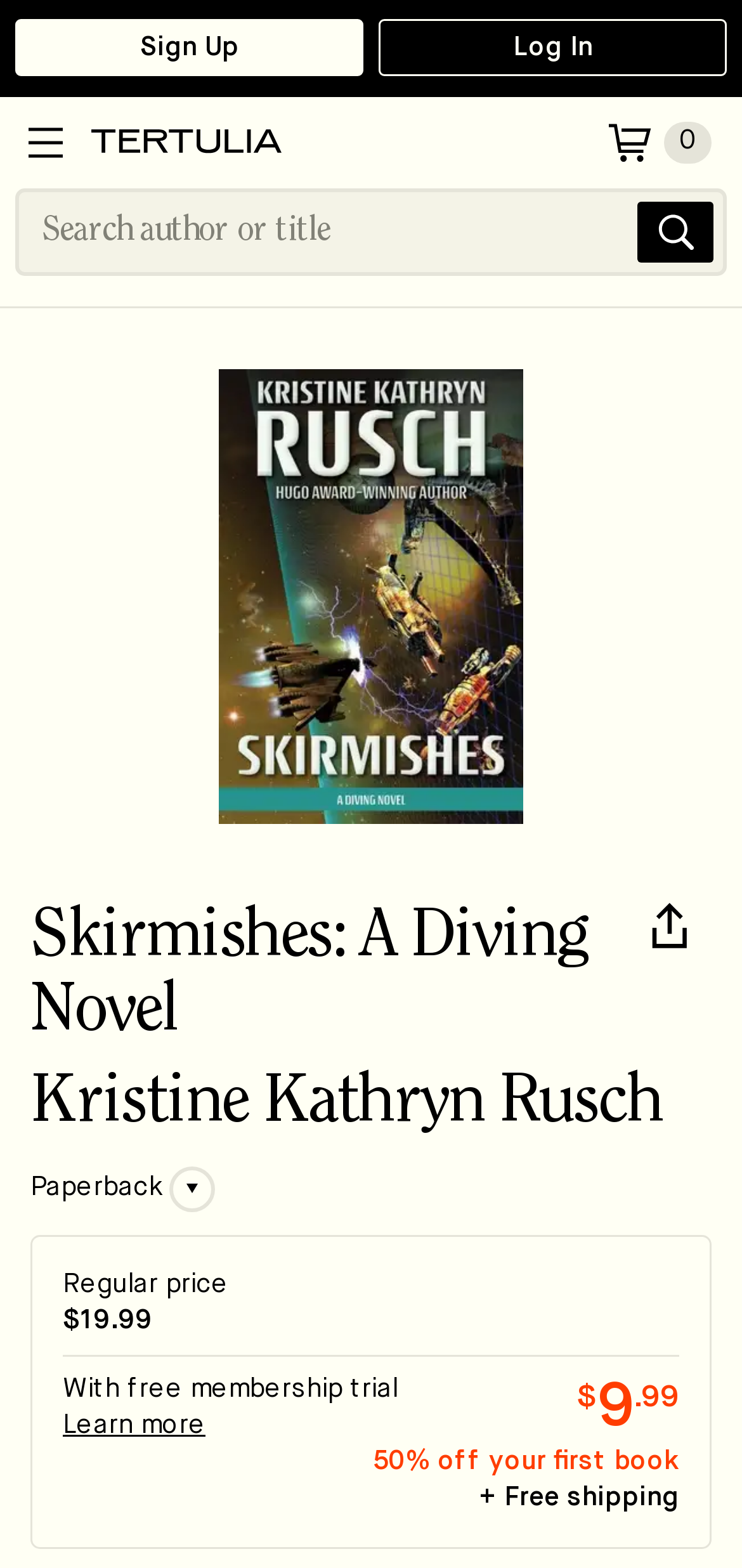Determine the bounding box coordinates of the clickable region to execute the instruction: "Sign up". The coordinates should be four float numbers between 0 and 1, denoted as [left, top, right, bottom].

[0.021, 0.013, 0.49, 0.049]